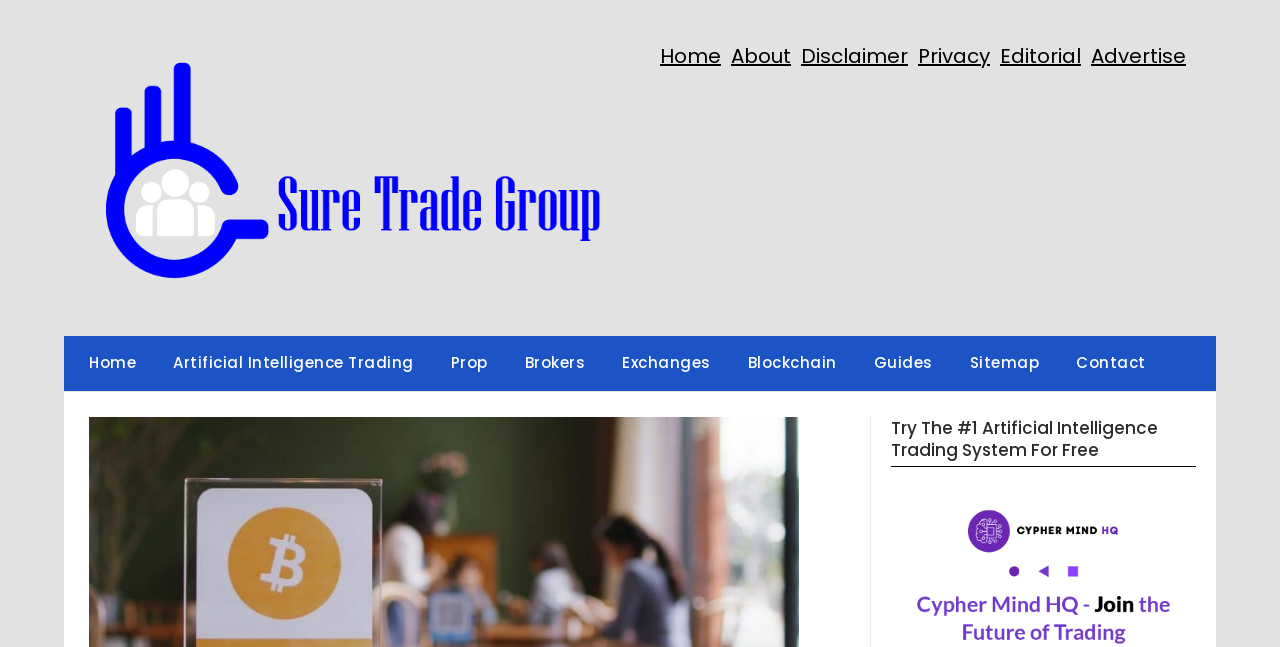Please specify the bounding box coordinates of the element that should be clicked to execute the given instruction: 'try the #1 Artificial Intelligence Trading System'. Ensure the coordinates are four float numbers between 0 and 1, expressed as [left, top, right, bottom].

[0.696, 0.645, 0.934, 0.721]